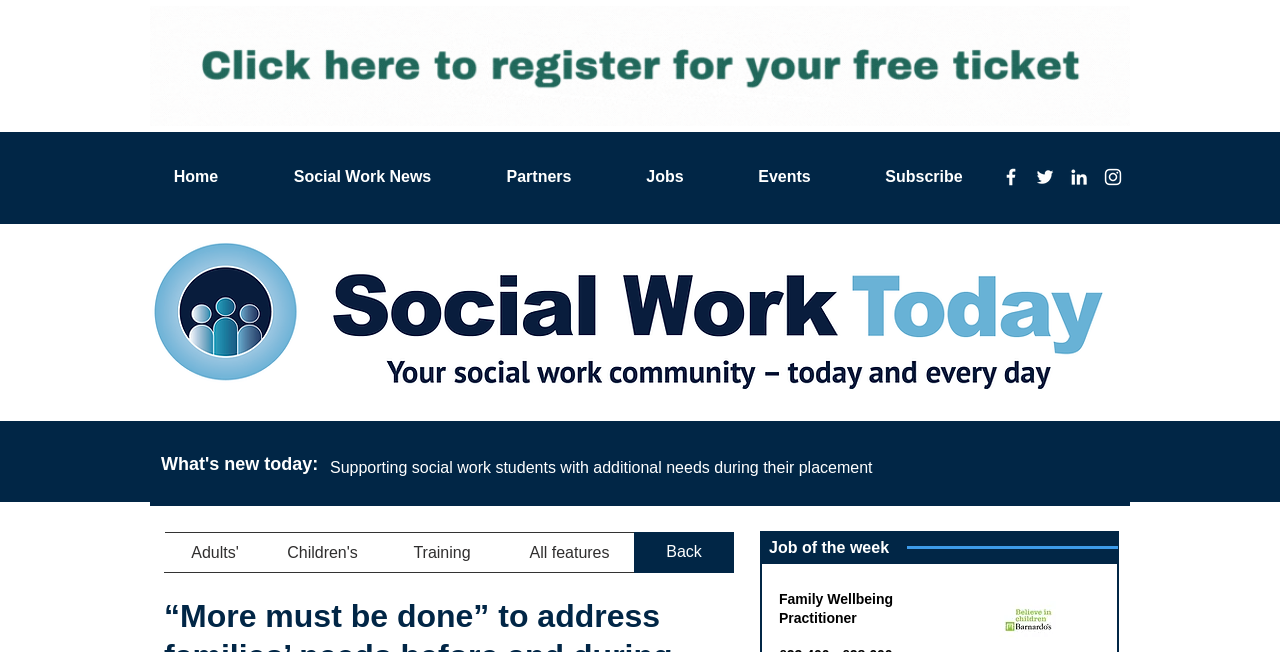Given the element description: "About", predict the bounding box coordinates of this UI element. The coordinates must be four float numbers between 0 and 1, given as [left, top, right, bottom].

None